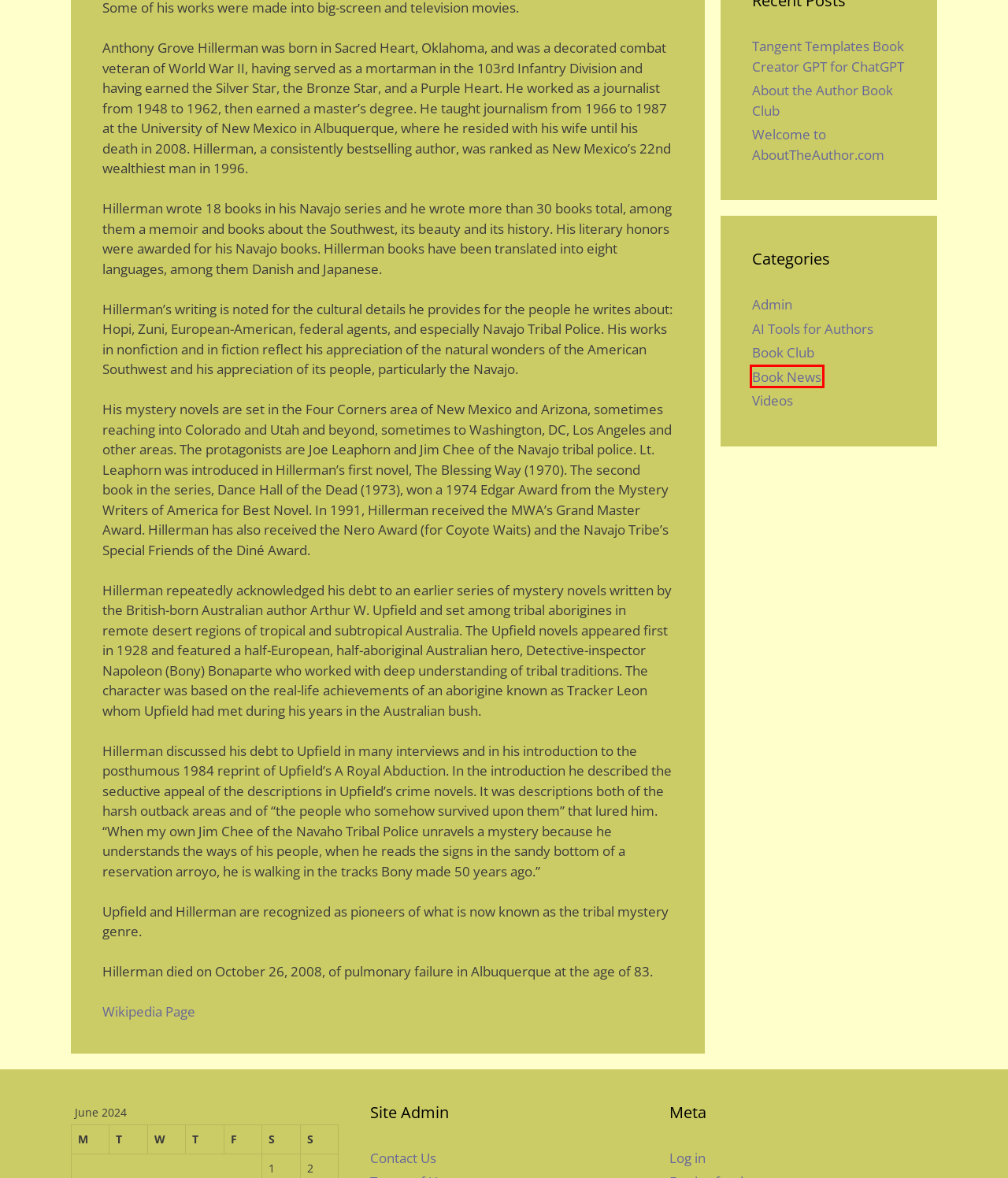Given a screenshot of a webpage featuring a red bounding box, identify the best matching webpage description for the new page after the element within the red box is clicked. Here are the options:
A. Tangent Templates Book Creator GPT for ChatGPT – About The Author
B. Videos – About The Author
C. Log In ‹ About The Author — WordPress
D. Admin – About The Author
E. Book News – About The Author
F. About the Author Book Club – About The Author
G. Welcome to AboutTheAuthor.com – About The Author
H. Book Club – About The Author

E